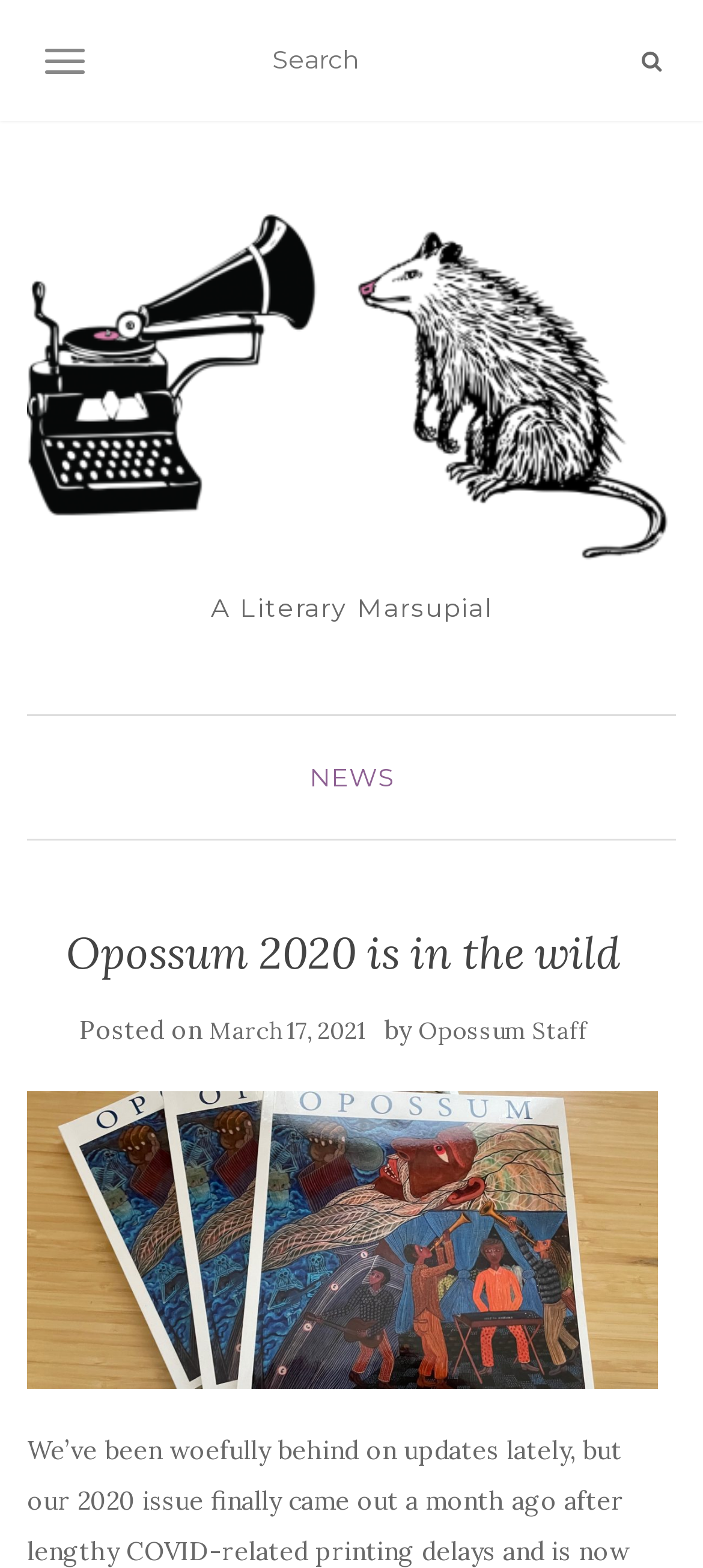Could you indicate the bounding box coordinates of the region to click in order to complete this instruction: "toggle navigation".

[0.038, 0.021, 0.146, 0.058]